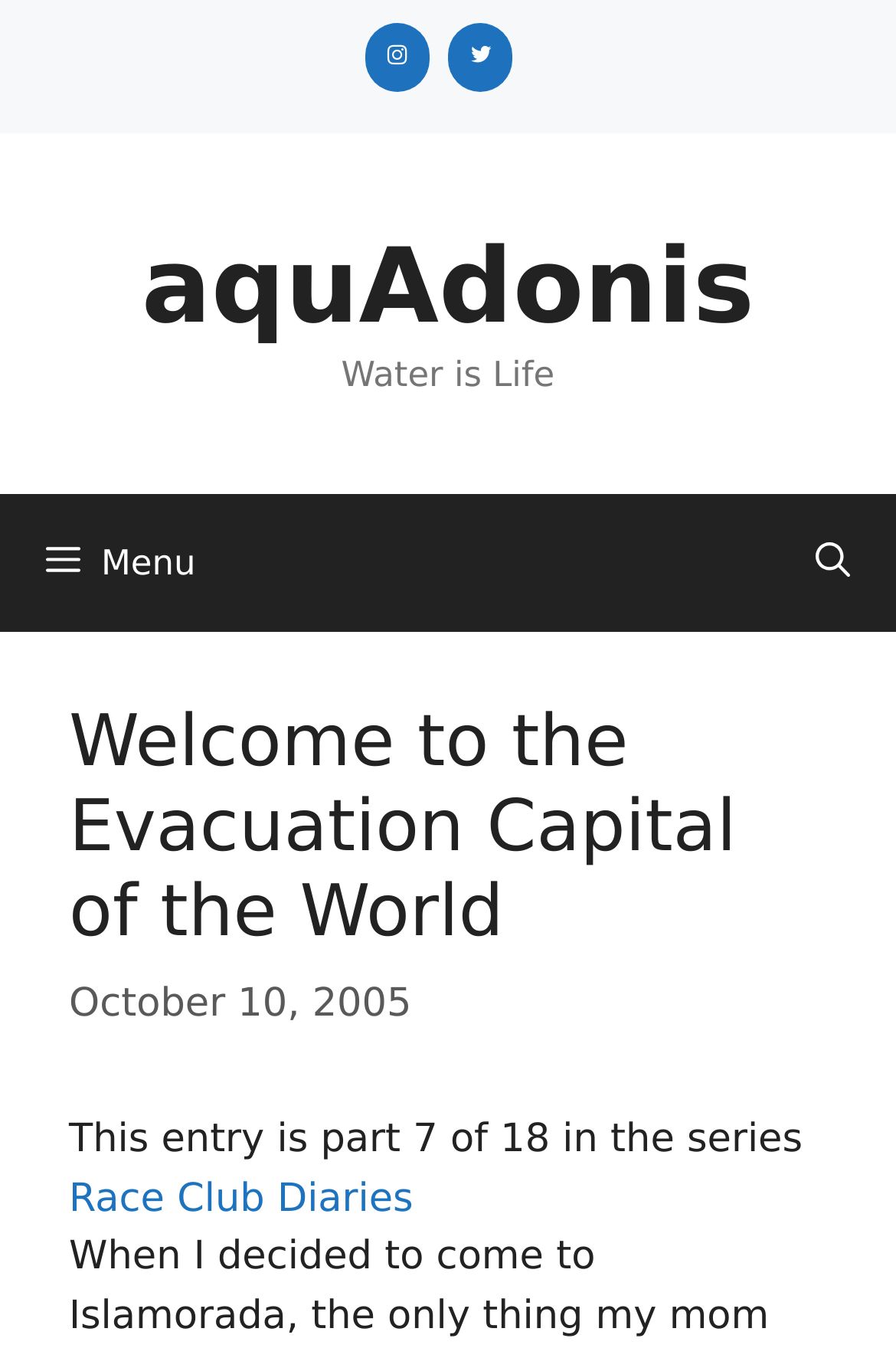Extract the primary heading text from the webpage.

Welcome to the Evacuation Capital of the World